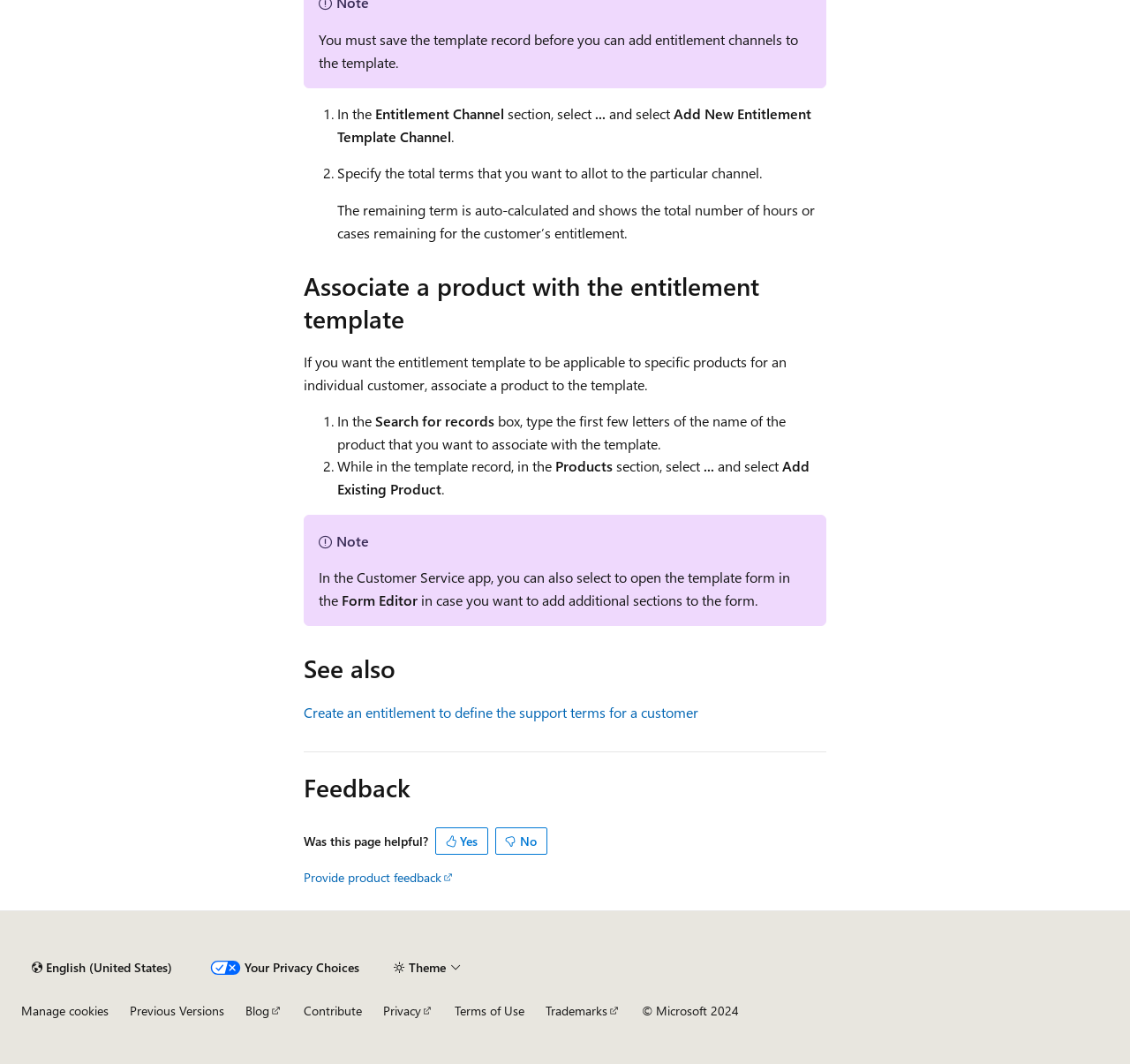What is the function of the 'Form Editor'?
Look at the screenshot and provide an in-depth answer.

The webpage mentions that in the Customer Service app, you can select to open the template form in the Form Editor in case you want to add additional sections to the form.